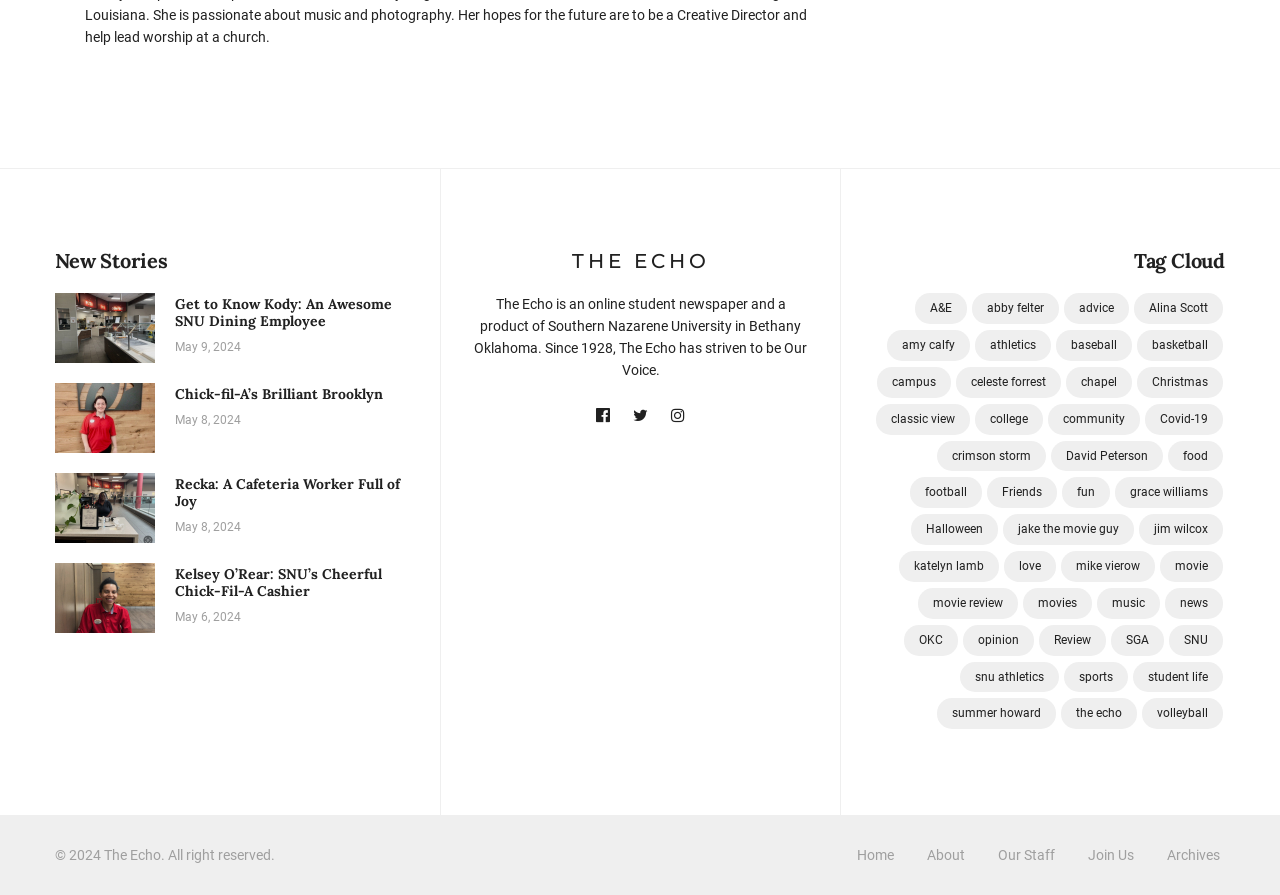Provide a brief response to the question below using one word or phrase:
How many social media links are provided?

3